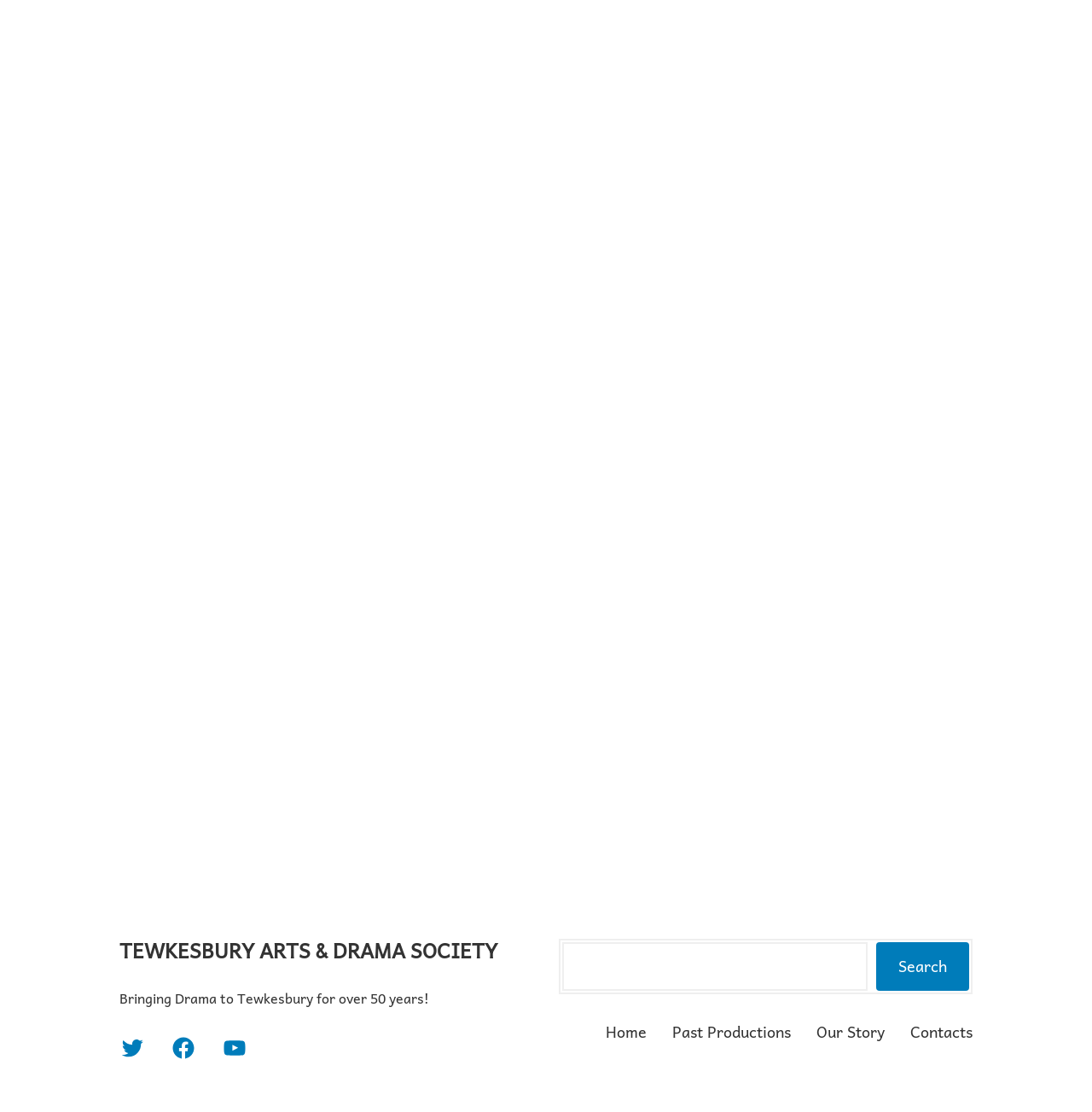Please provide the bounding box coordinates for the element that needs to be clicked to perform the instruction: "Visit the Facebook page". The coordinates must consist of four float numbers between 0 and 1, formatted as [left, top, right, bottom].

[0.156, 0.931, 0.18, 0.954]